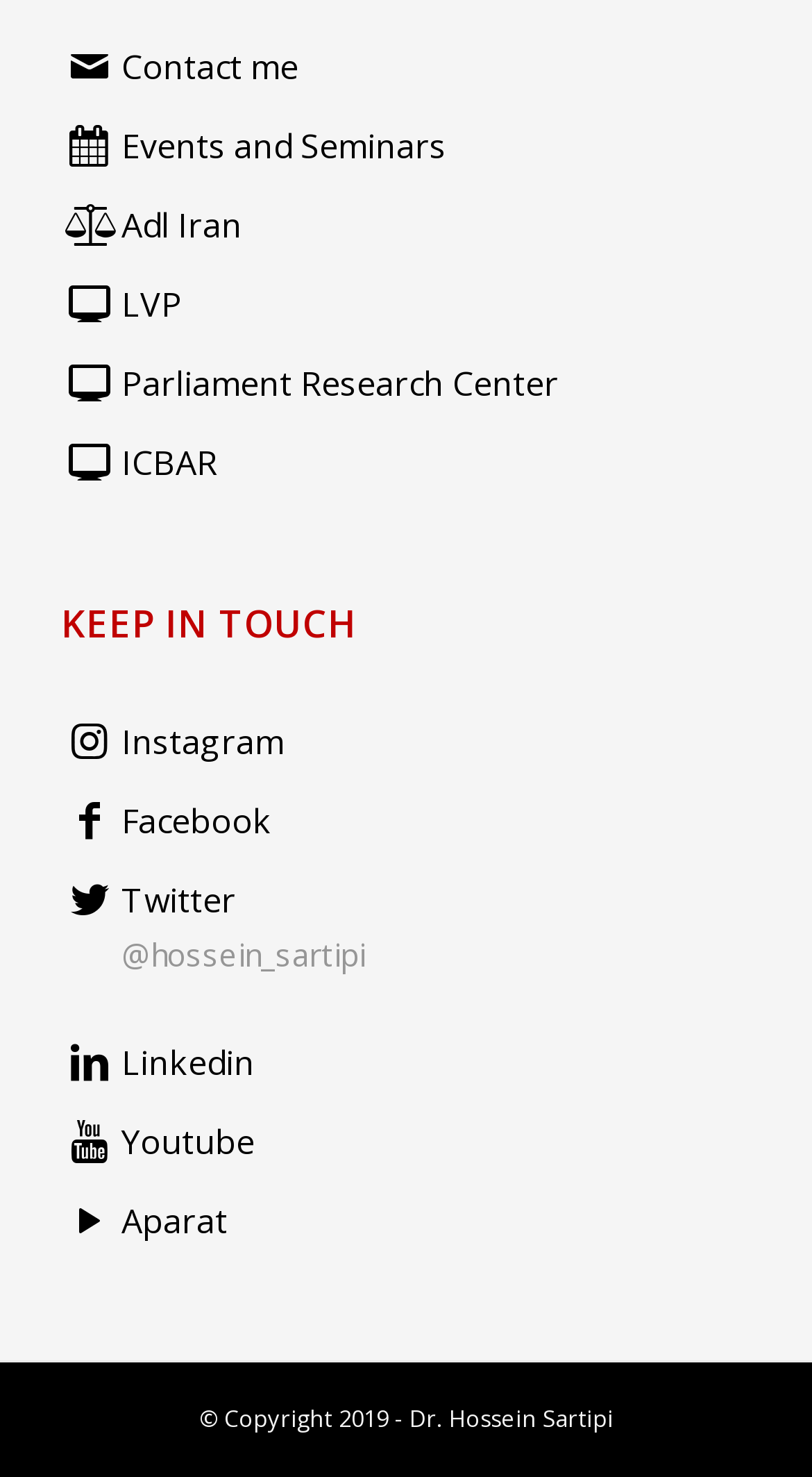What is the text above the social media links?
Deliver a detailed and extensive answer to the question.

I looked at the element above the social media links and found the text 'KEEP IN TOUCH'.